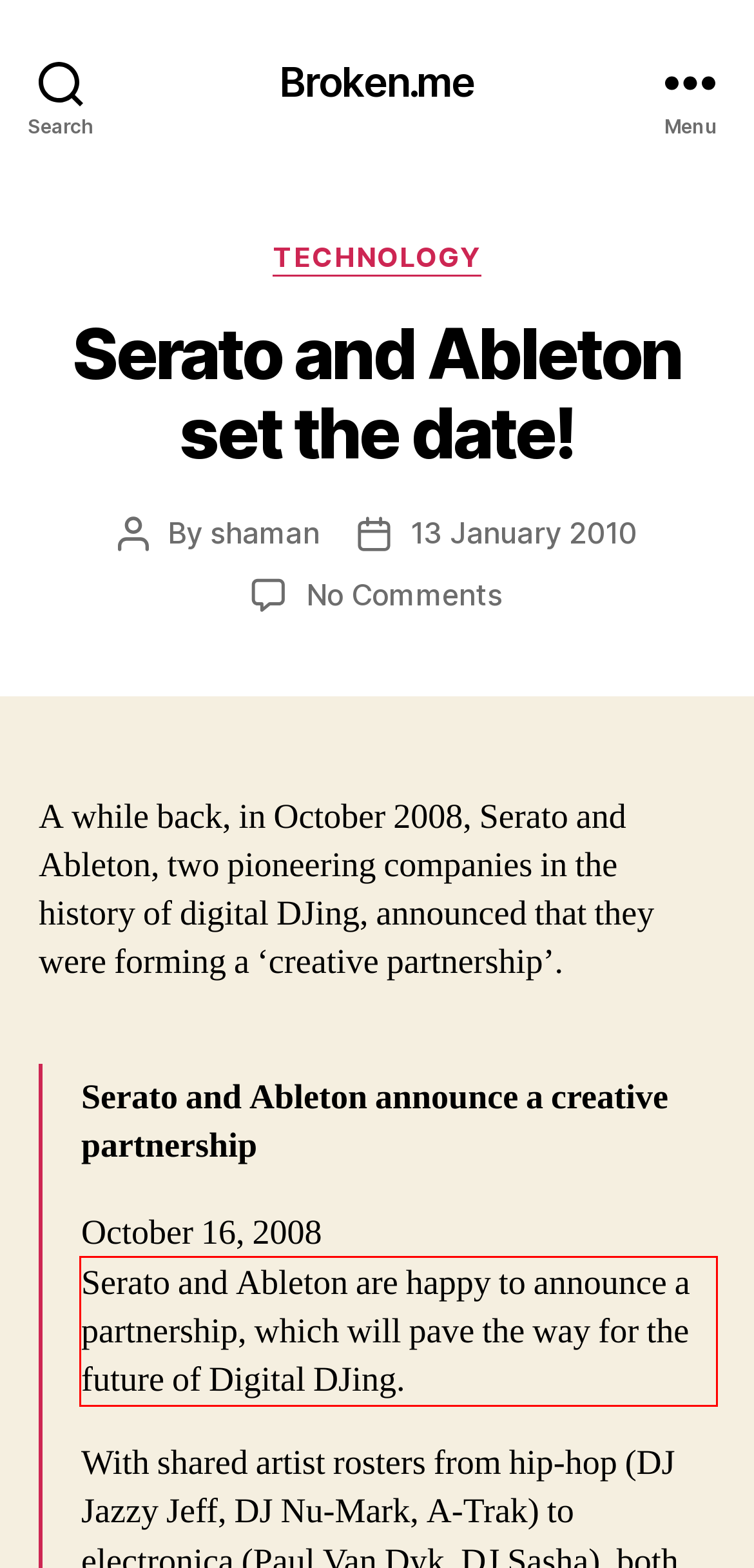Given a screenshot of a webpage with a red bounding box, please identify and retrieve the text inside the red rectangle.

Serato and Ableton are happy to announce a partnership, which will pave the way for the future of Digital DJing.